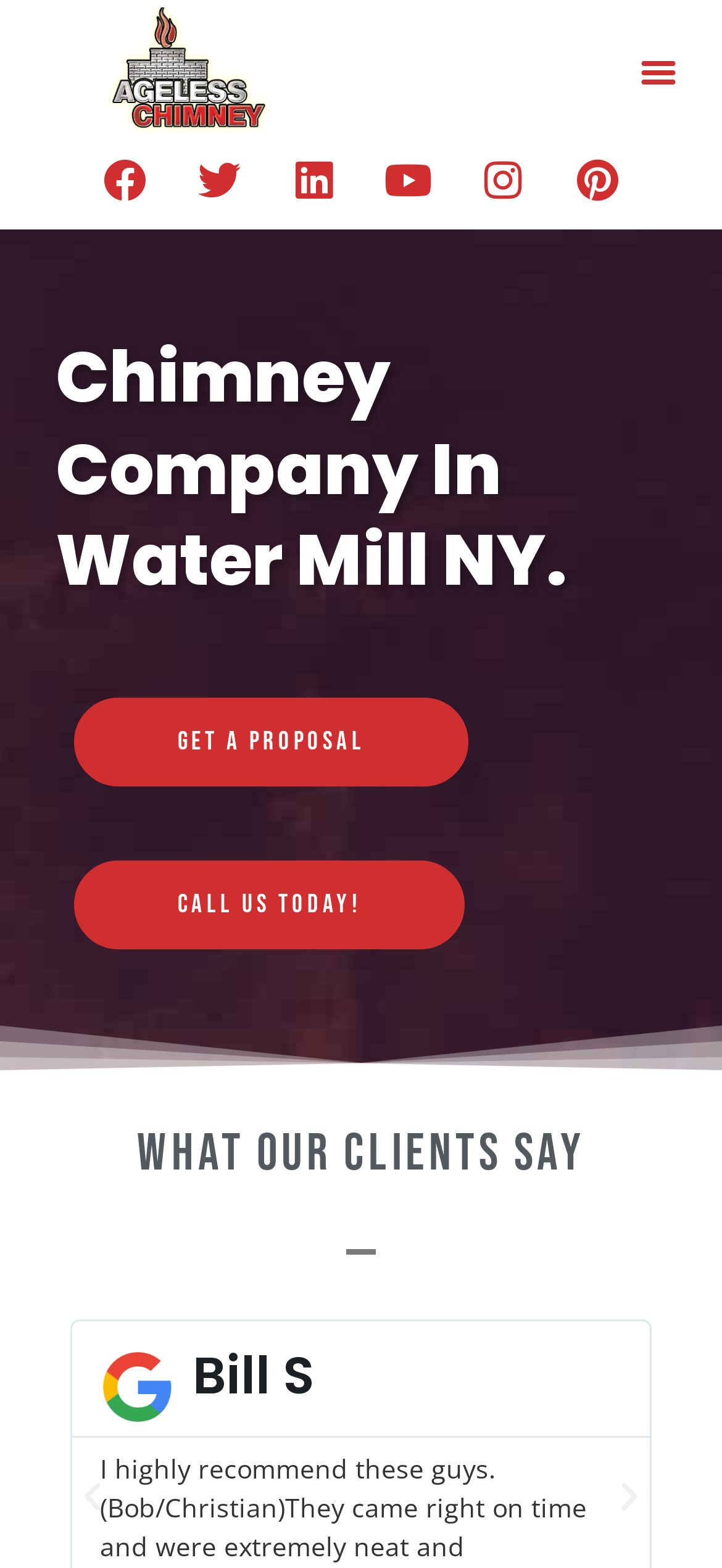Locate the bounding box coordinates of the area you need to click to fulfill this instruction: 'View the next testimonial'. The coordinates must be in the form of four float numbers ranging from 0 to 1: [left, top, right, bottom].

[0.846, 0.943, 0.897, 0.966]